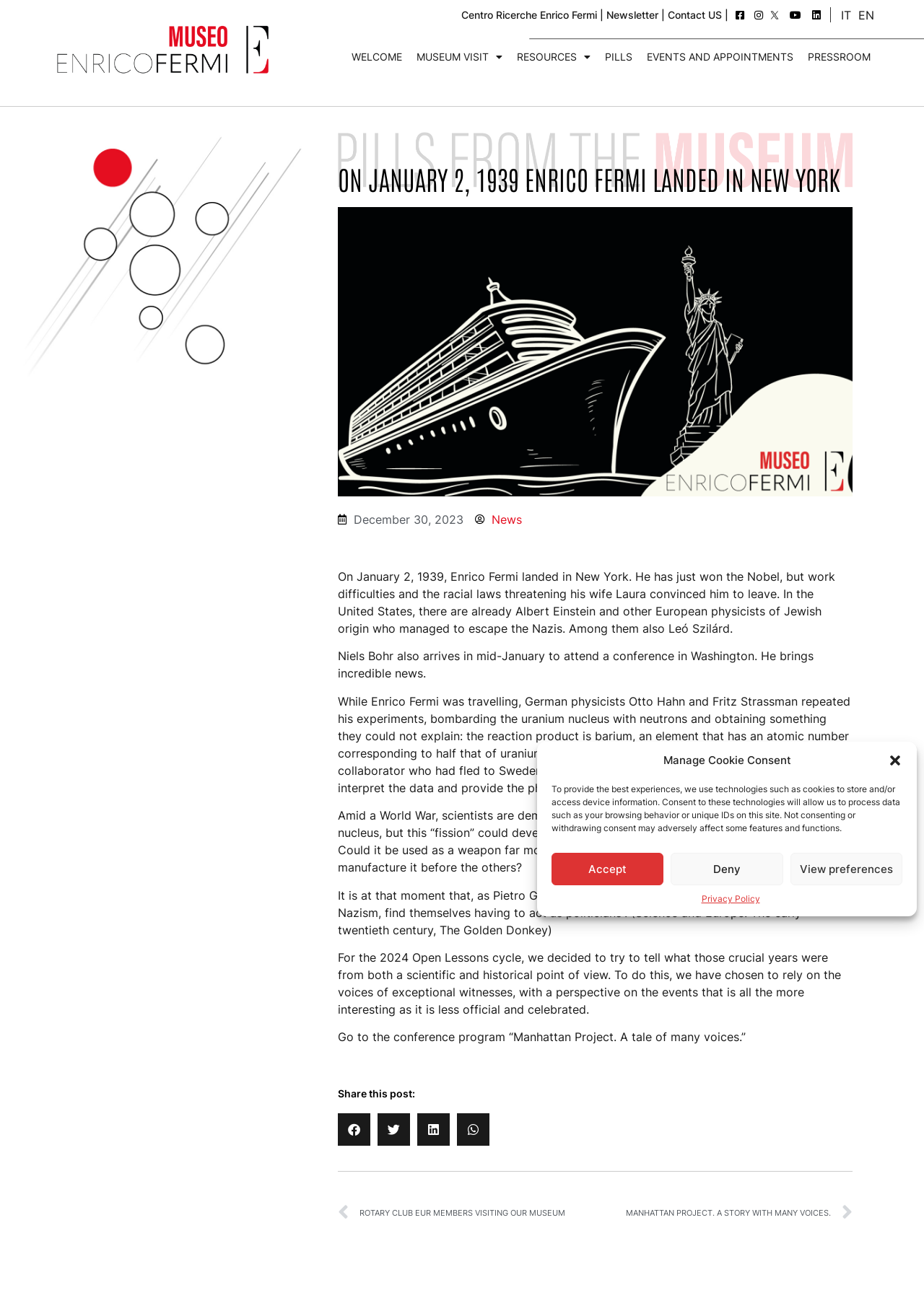Give a concise answer of one word or phrase to the question: 
What is the name of the physicist who landed in New York on January 2, 1939?

Enrico Fermi